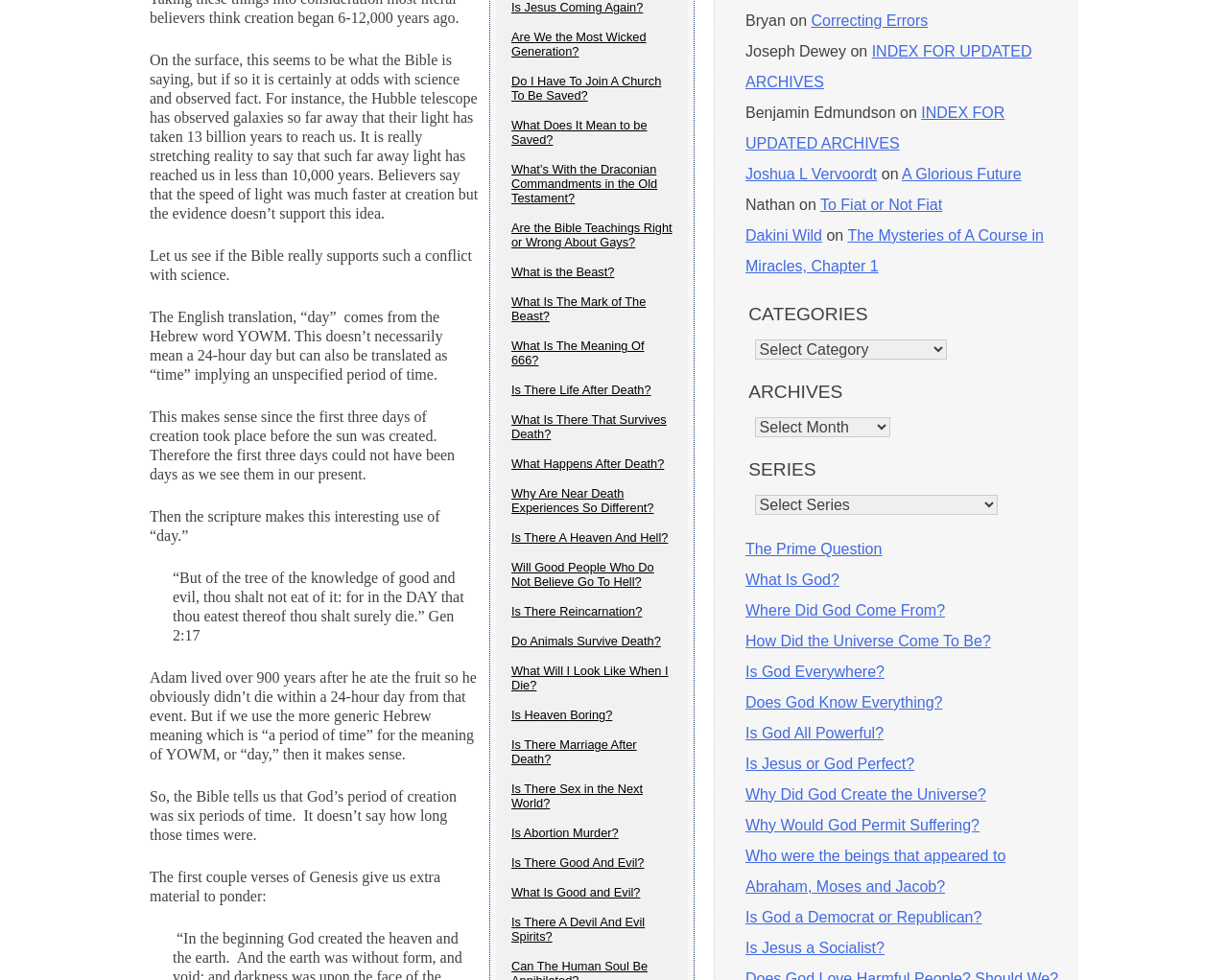Please provide the bounding box coordinates for the element that needs to be clicked to perform the following instruction: "Click on the link 'Are We the Most Wicked Generation?'". The coordinates should be given as four float numbers between 0 and 1, i.e., [left, top, right, bottom].

[0.404, 0.023, 0.56, 0.068]